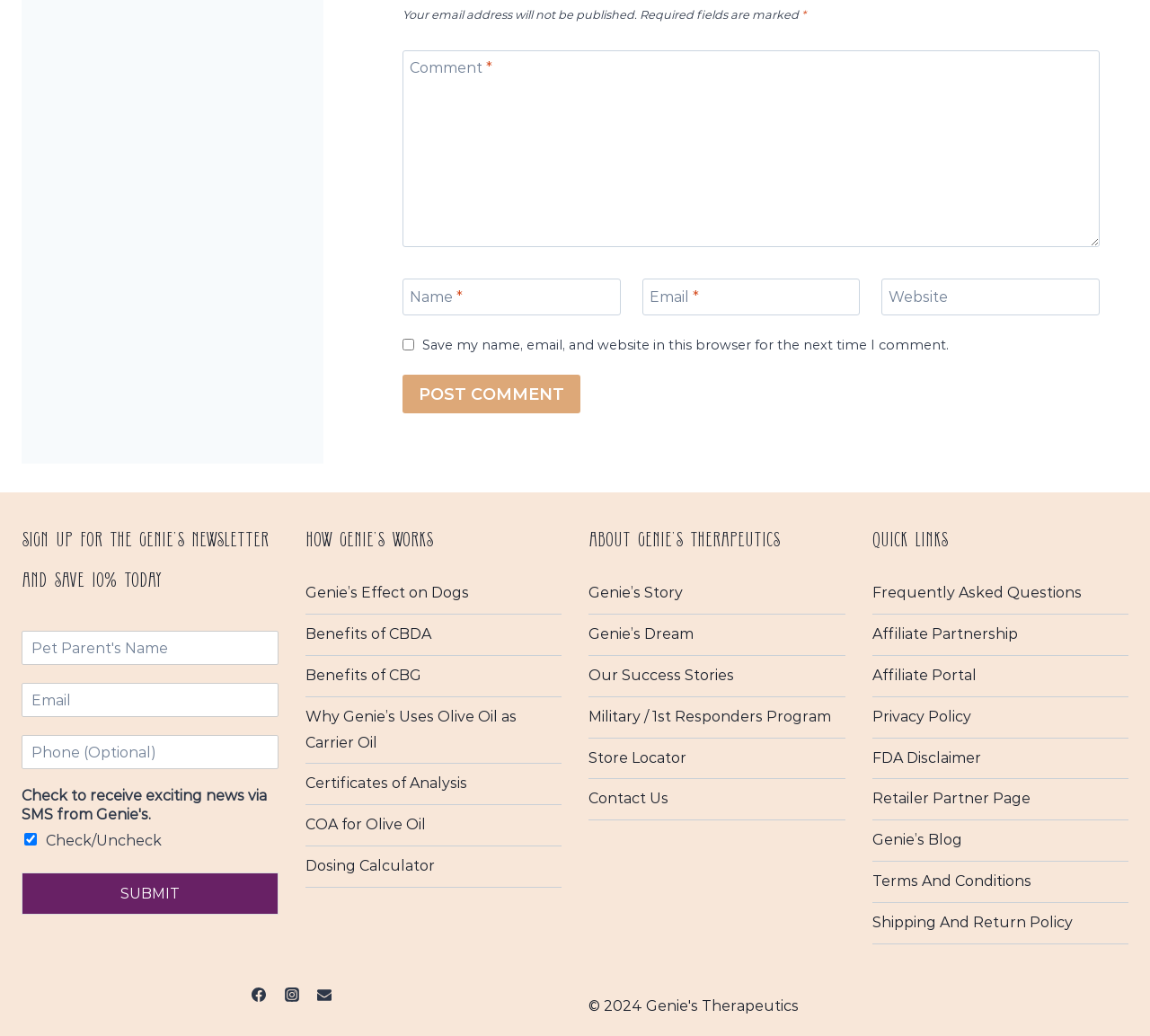Locate the bounding box coordinates of the region to be clicked to comply with the following instruction: "Contact the store". The coordinates must be four float numbers between 0 and 1, in the form [left, top, right, bottom].

None